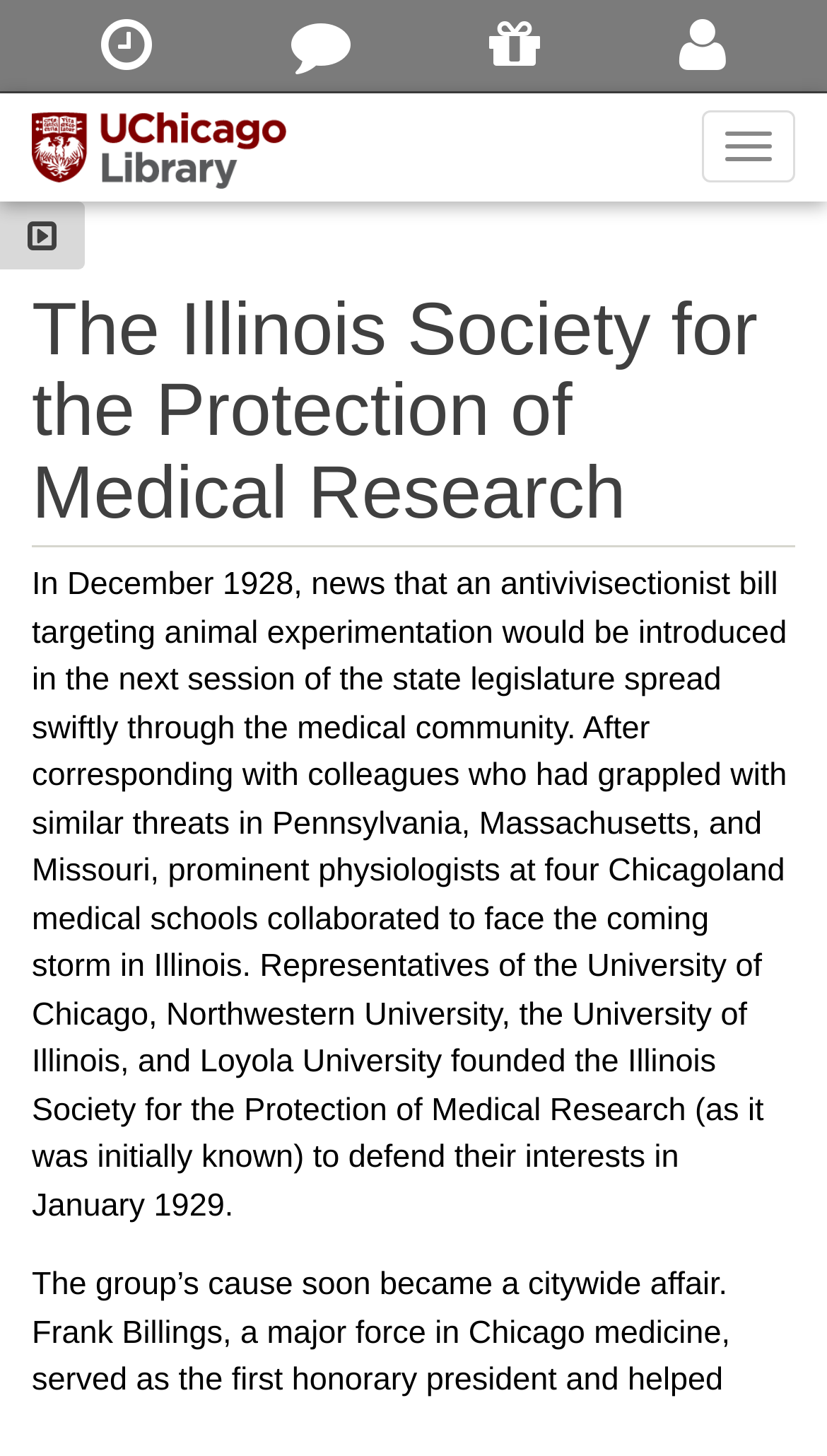Is the navigation menu expanded?
Answer the question with a single word or phrase by looking at the picture.

No